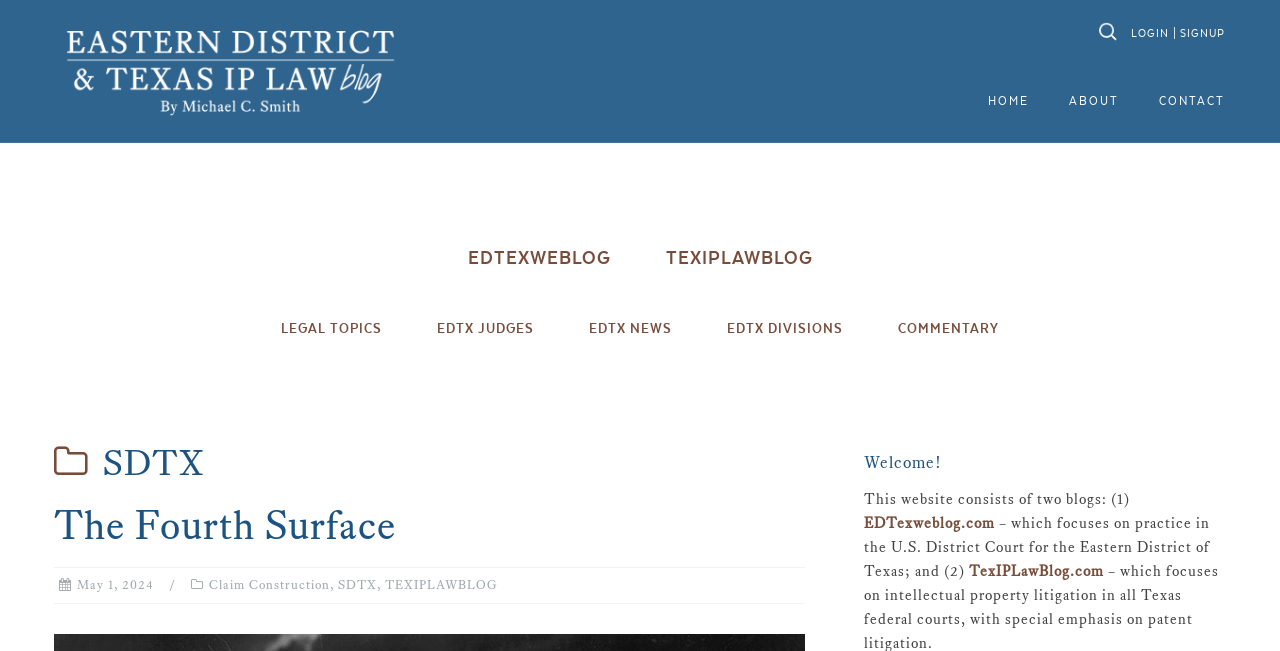Select the bounding box coordinates of the element I need to click to carry out the following instruction: "Visit the EDTexweblog.com".

[0.675, 0.789, 0.777, 0.816]